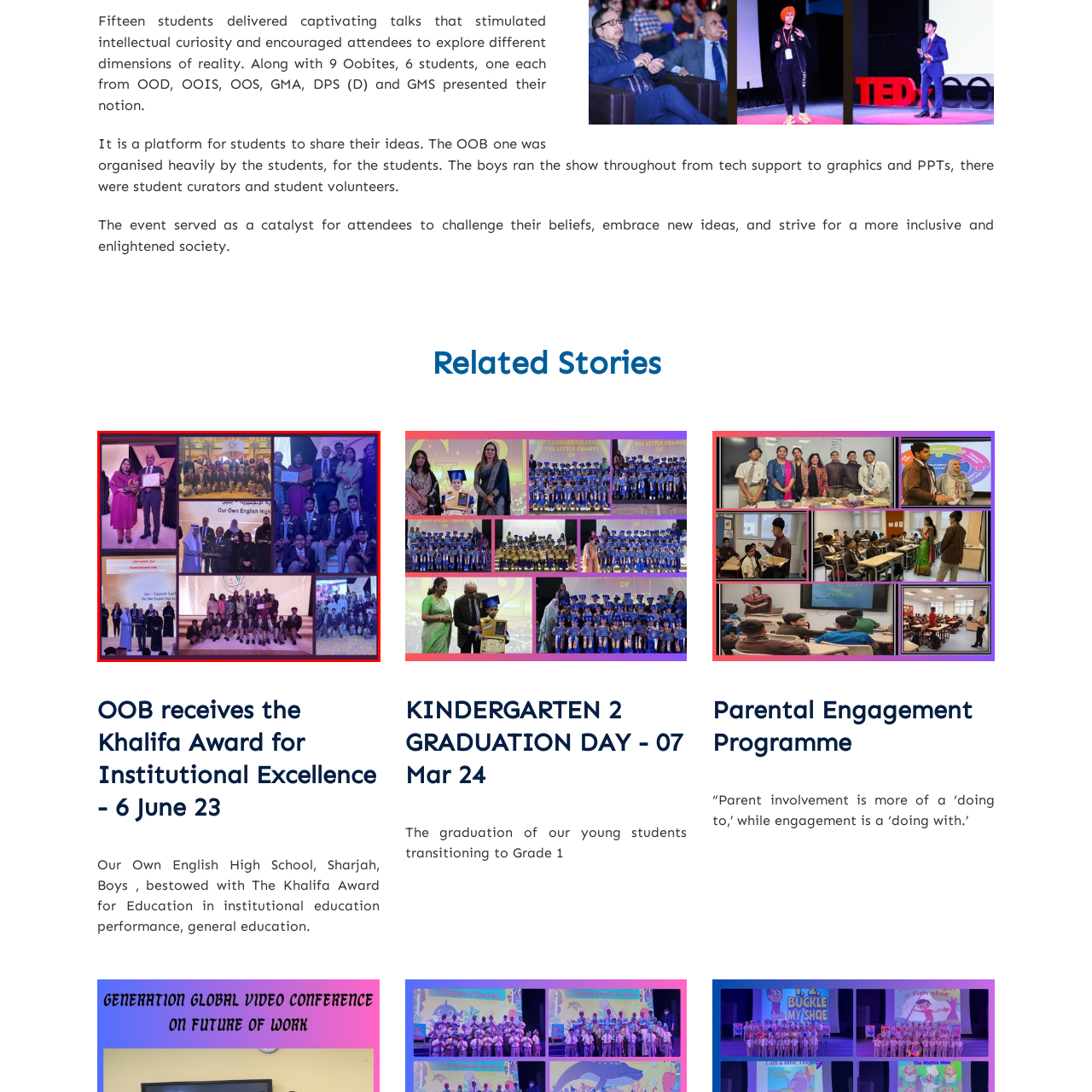Thoroughly describe the scene captured inside the red-bordered image.

The image captures a celebratory event at Our Own English High School, showcasing a gathering of students, faculty, and esteemed guests, all united in their achievement of the Khalifa Award for Institutional Excellence. Various groups are depicted engaging in the festivities: award presentations, group photos, and moments of camaraderie among students and educators. The ambiance reflects pride and joy, as students display their certificates and trophies, reinforcing the theme of academic excellence and community involvement. This event underlines the school's commitment to not only education but also fostering a supportive environment for student success, all within a vibrant ceremonial setting.